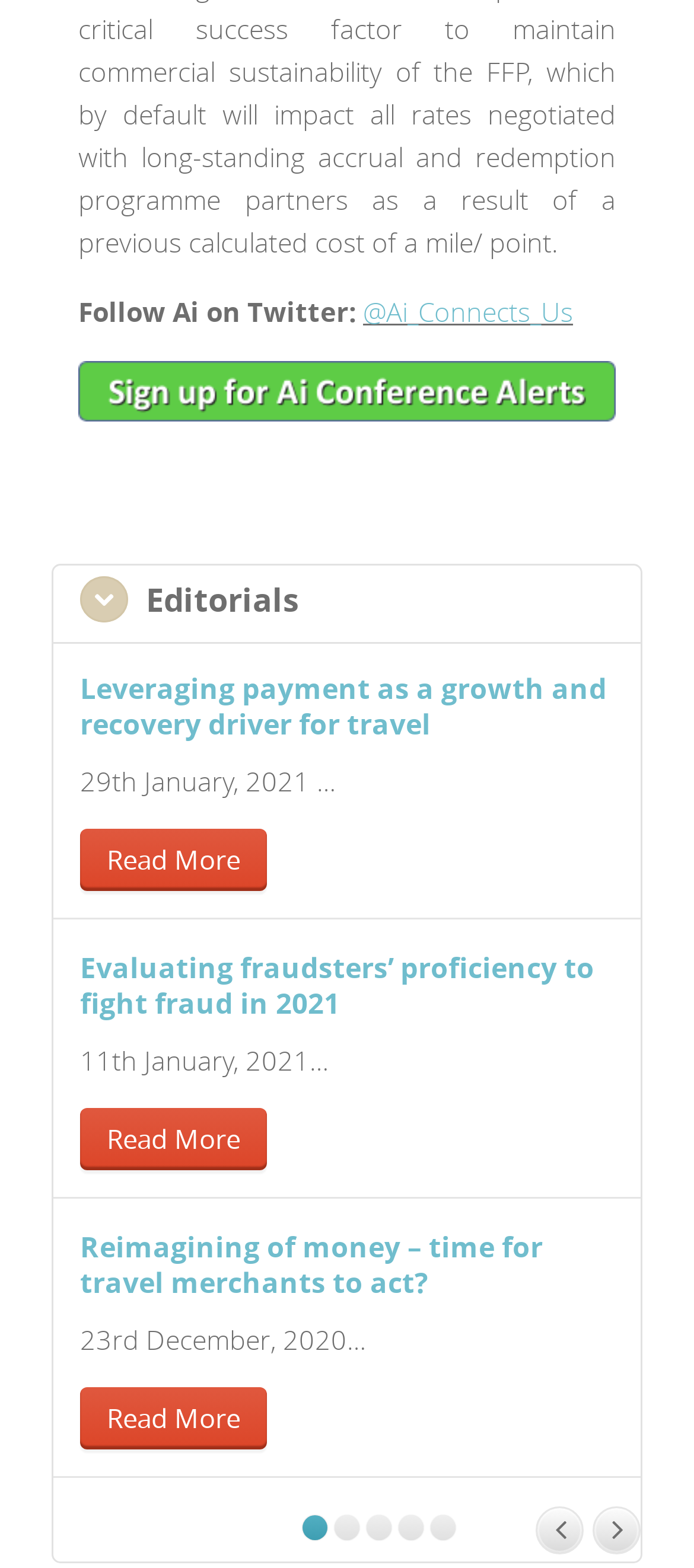From the given element description: "Read More", find the bounding box for the UI element. Provide the coordinates as four float numbers between 0 and 1, in the order [left, top, right, bottom].

[0.115, 0.707, 0.385, 0.746]